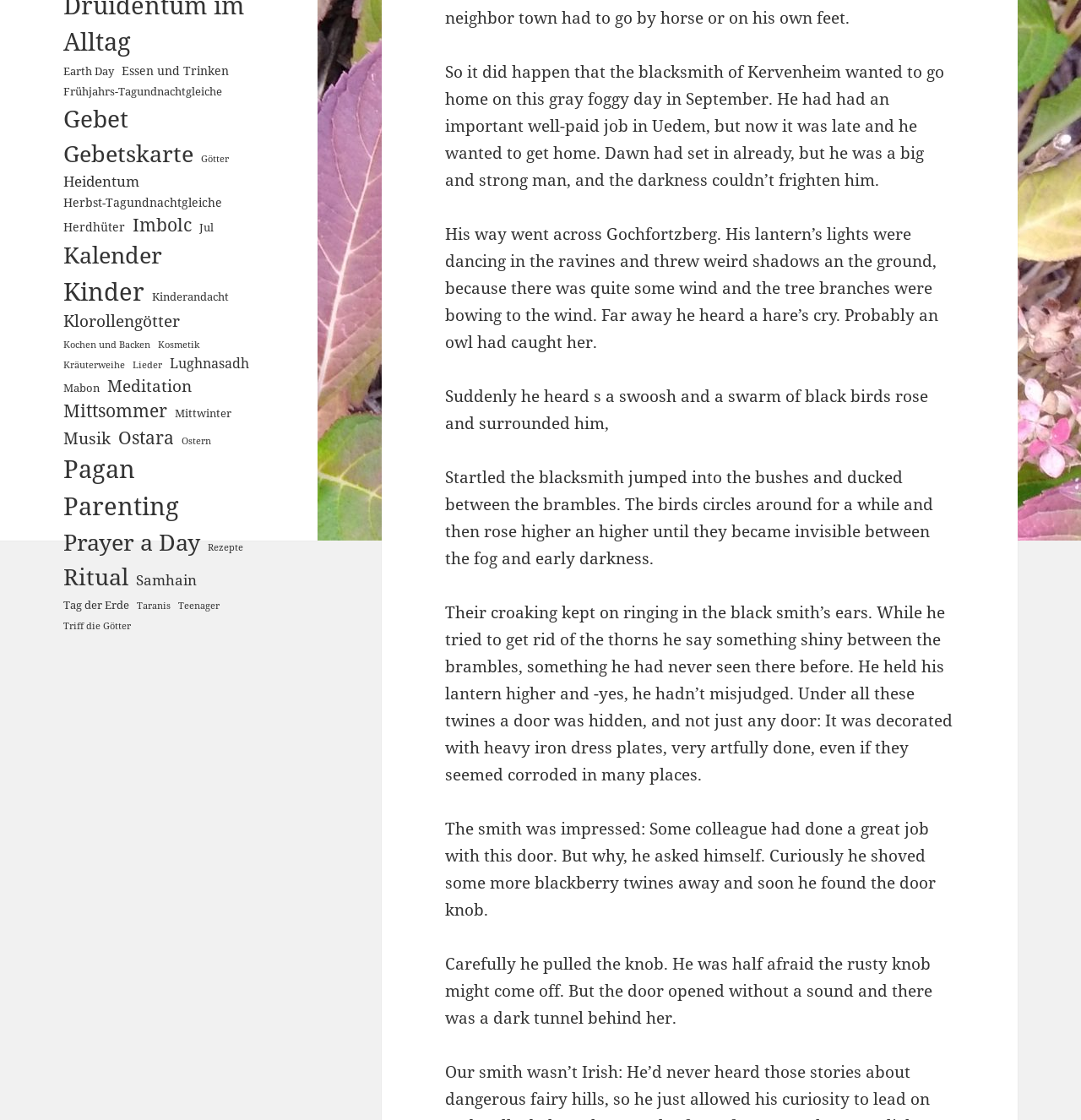Extract the bounding box coordinates of the UI element described: "Mittsommer". Provide the coordinates in the format [left, top, right, bottom] with values ranging from 0 to 1.

[0.059, 0.355, 0.155, 0.378]